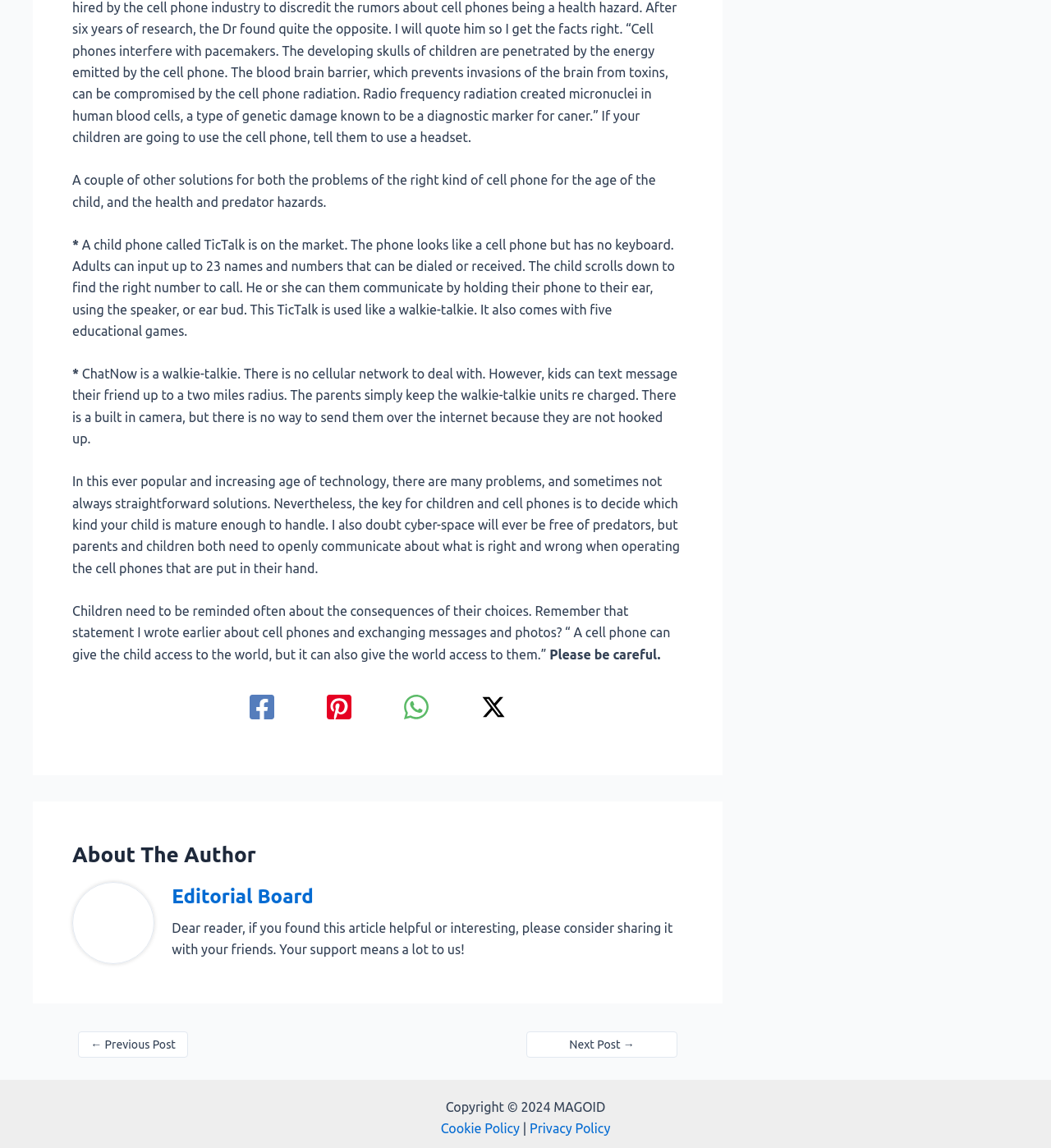Determine the bounding box coordinates of the clickable area required to perform the following instruction: "Share on Twitter". The coordinates should be represented as four float numbers between 0 and 1: [left, top, right, bottom].

[0.442, 0.591, 0.497, 0.641]